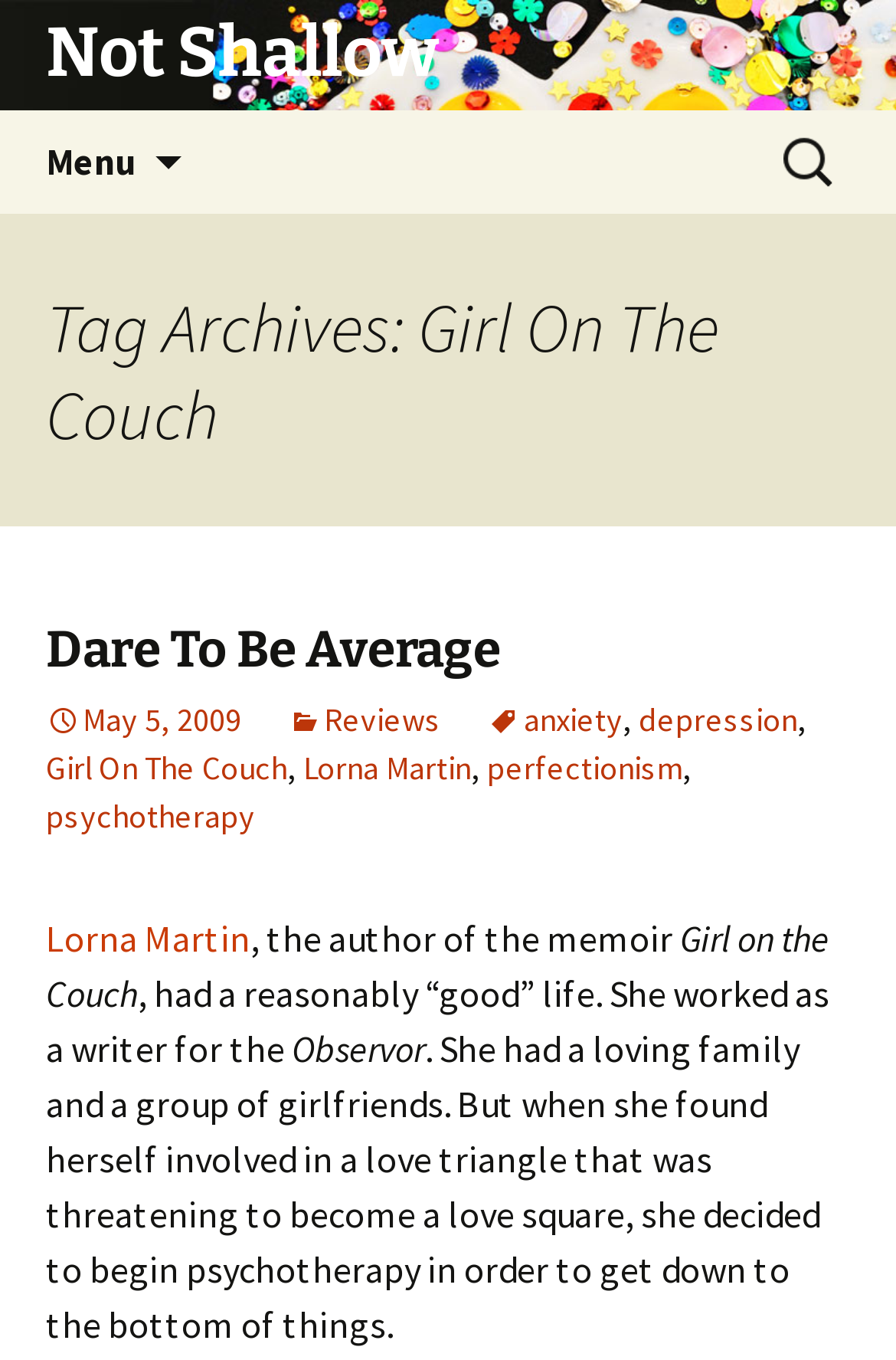Highlight the bounding box coordinates of the region I should click on to meet the following instruction: "Read the article 'Dare To Be Average'".

[0.051, 0.455, 0.559, 0.5]